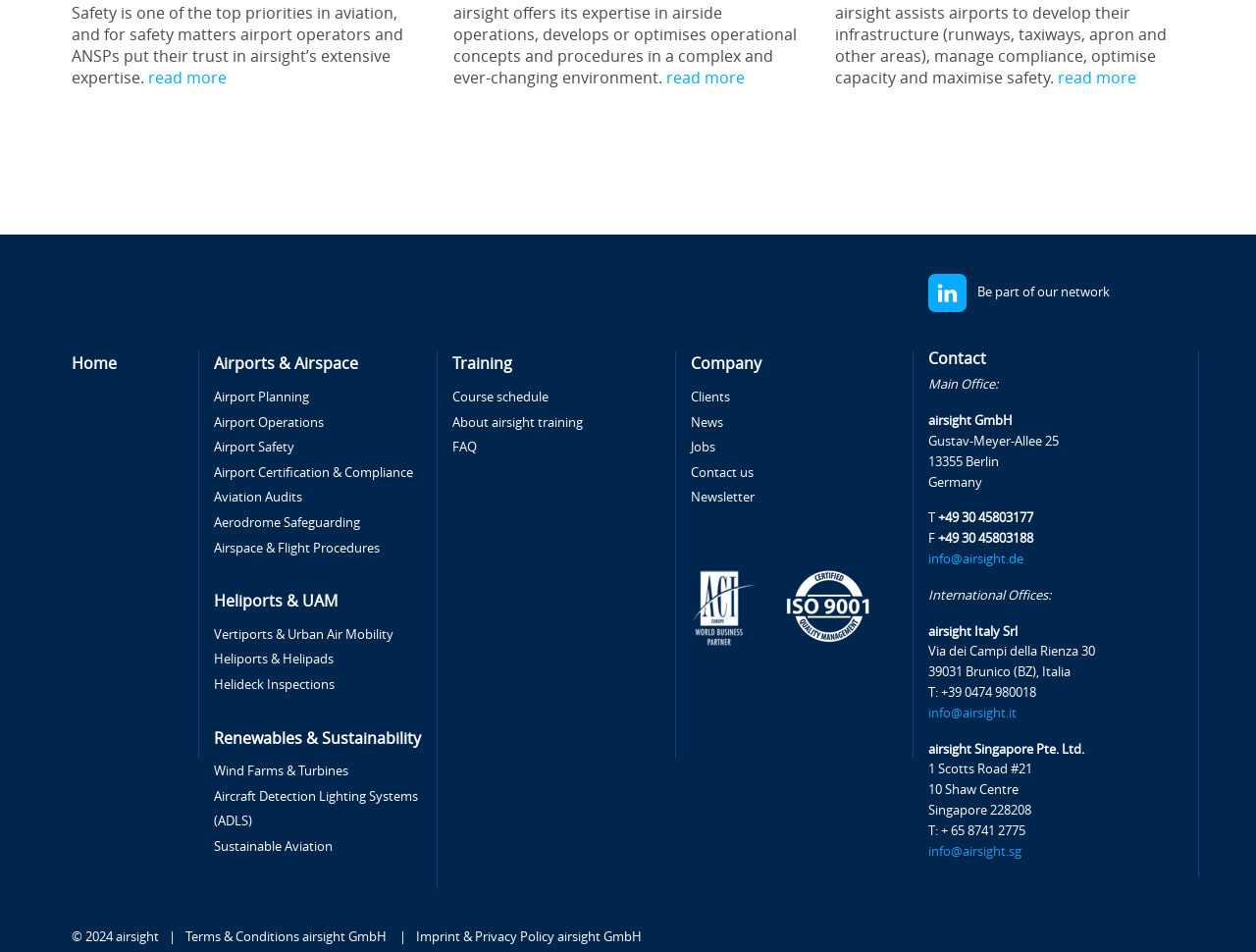Locate the bounding box coordinates of the item that should be clicked to fulfill the instruction: "Read 'News'".

[0.55, 0.436, 0.575, 0.451]